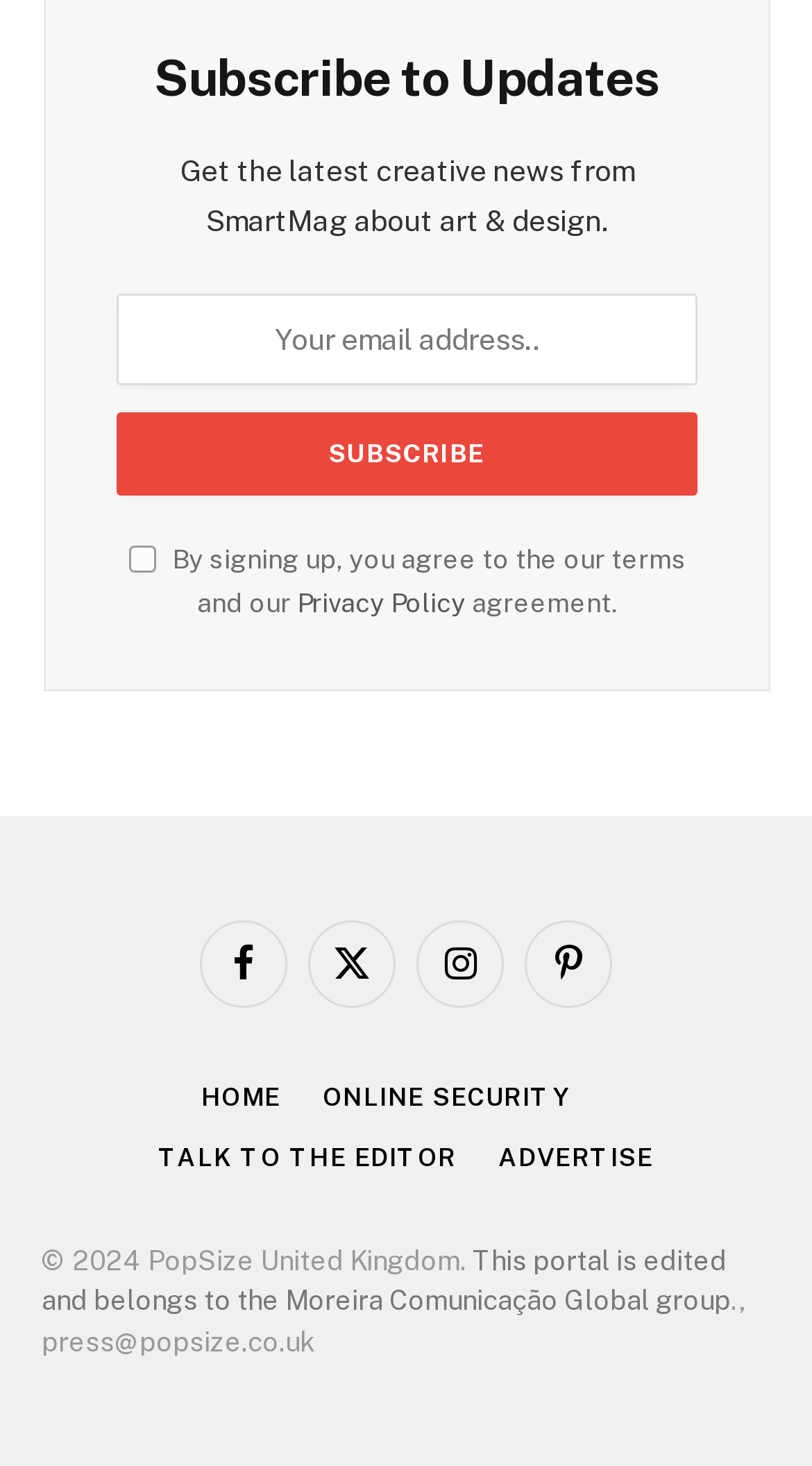What is the purpose of the textbox?
Refer to the image and give a detailed response to the question.

The textbox is labeled 'Your email address..' and is required, indicating that it is used to input an email address, likely for subscription or newsletter purposes.